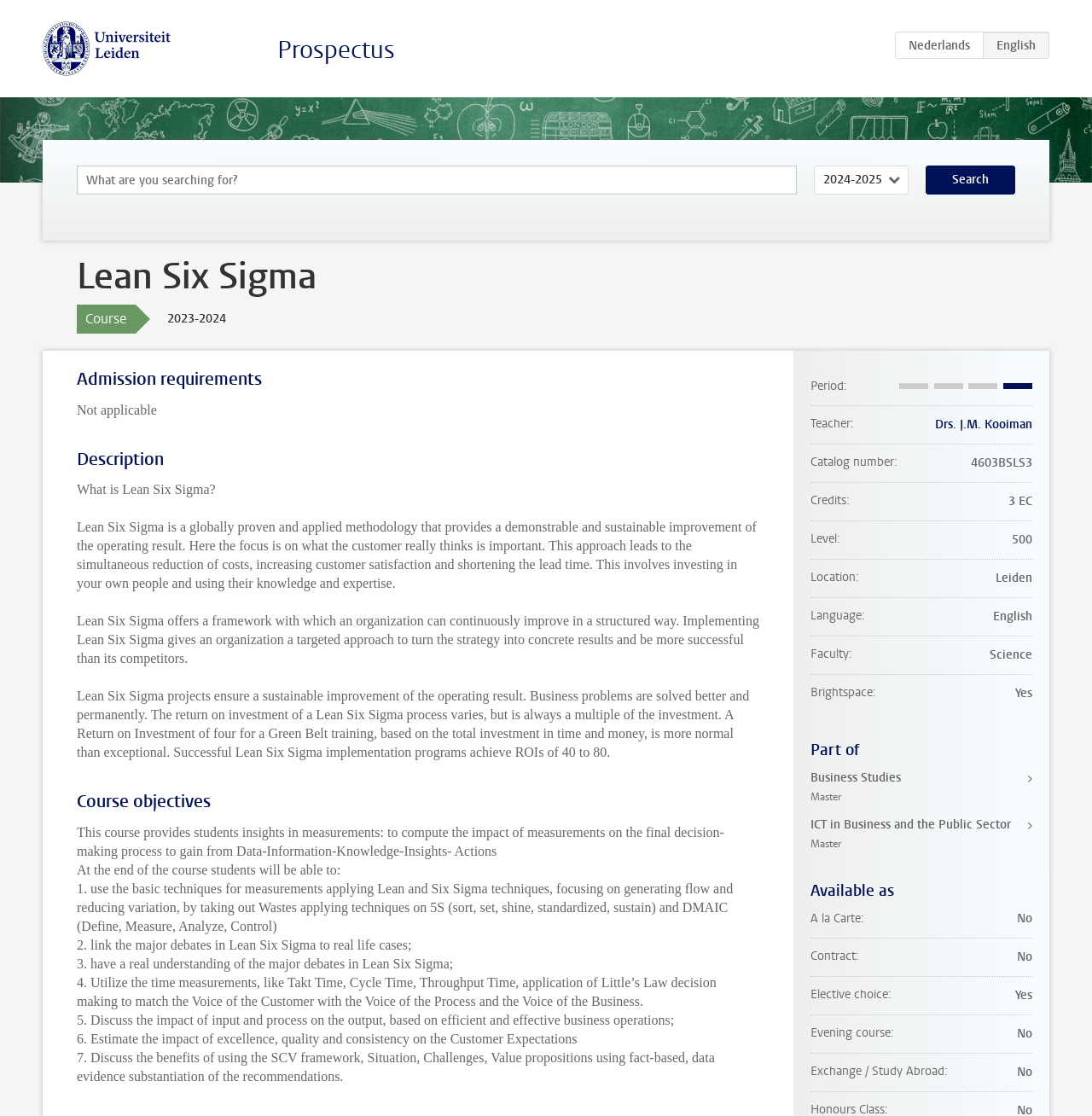Is the course available as A la Carte?
Give a detailed explanation using the information visible in the image.

The availability of the course as A la Carte can be found in the DescriptionListDetail 'No' which is located in the section 'Available as', indicating that the course is not available as A la Carte.